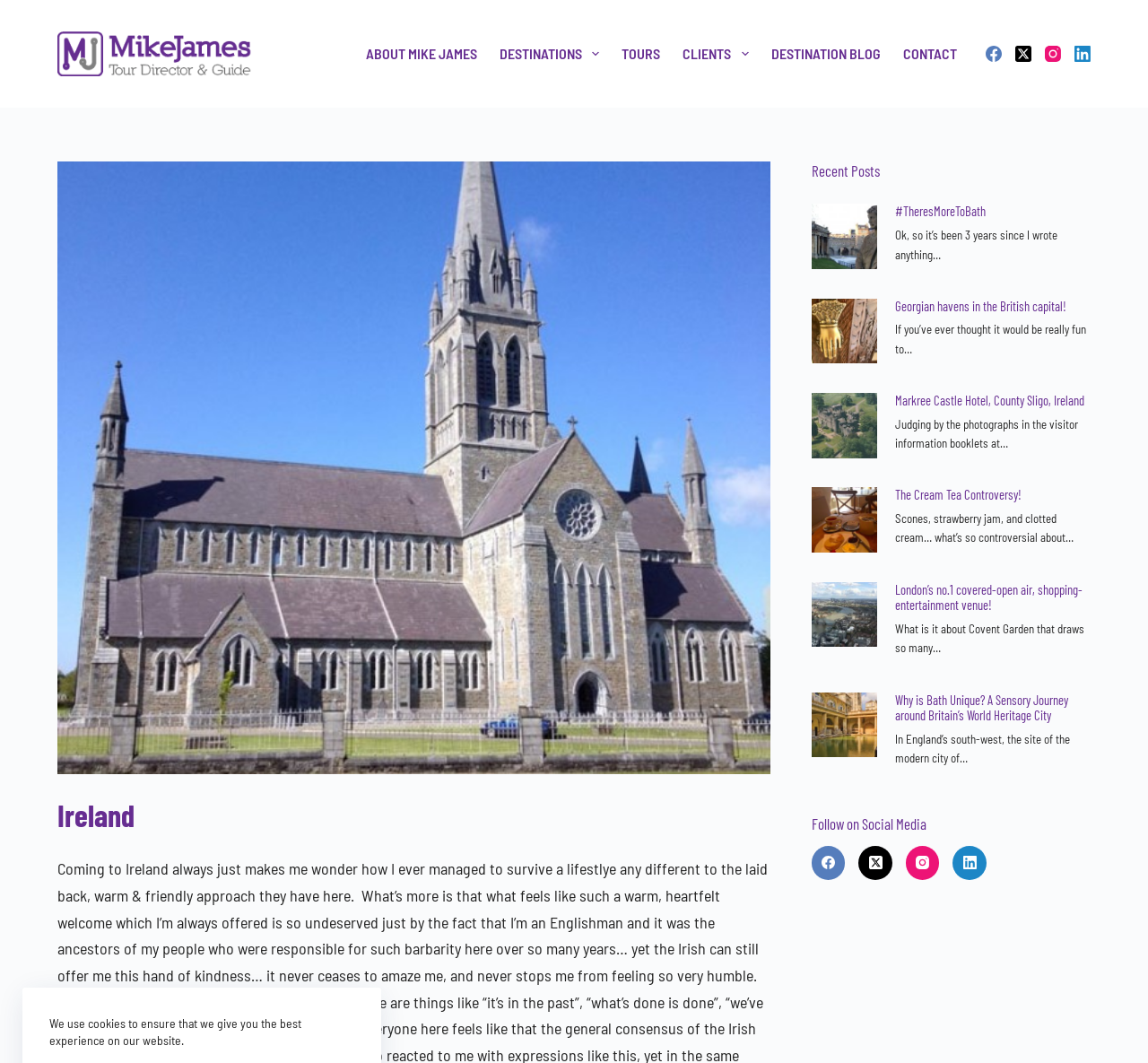Give a detailed account of the webpage's layout and content.

This webpage is about Mike James, a travel blogger, and his experiences in Ireland. At the top of the page, there is a navigation menu with several options, including "About Mike James", "Destinations", "Tours", "Clients", "Destination Blog", and "Contact". Below the navigation menu, there is a section with links to Mike James' social media profiles, including Facebook, Twitter, Instagram, and LinkedIn.

The main content of the page is divided into several sections, each featuring a recent blog post. There are five blog posts in total, each with a heading, a brief summary, and a link to read more. The blog posts are arranged in a vertical column, with the most recent post at the top.

The first blog post is titled "#TheresMoreToBath" and features a link to read more. The second post is about Georgian havens in the British capital, and the third post is about Markree Castle Hotel in County Sligo, Ireland. The fourth post is titled "The Cream Tea Controversy!" and the fifth post is about Covent Garden in London.

Below the blog posts, there is another section with links to follow Mike James on social media, including Facebook, Twitter, Instagram, and LinkedIn.